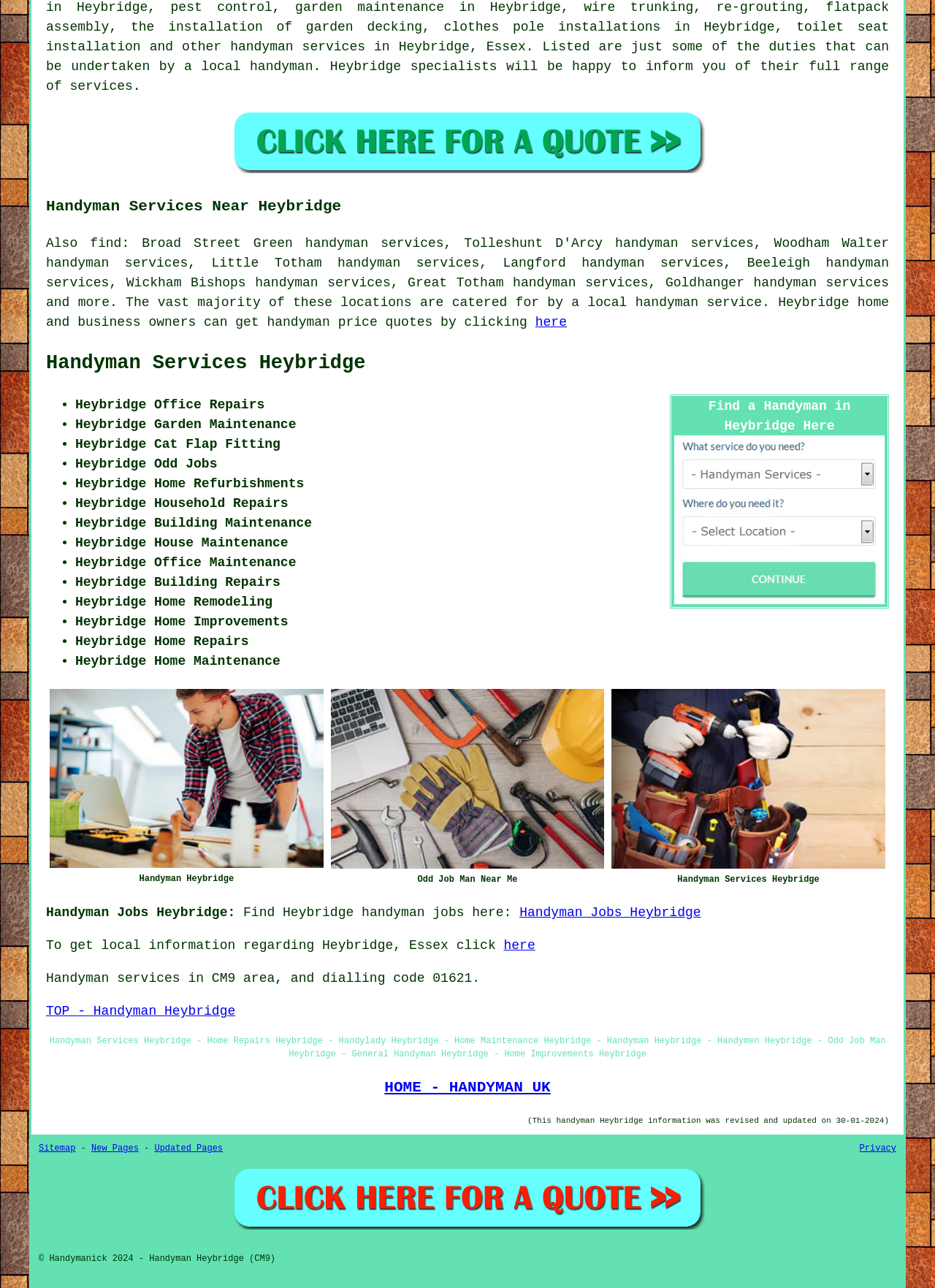Based on the element description, predict the bounding box coordinates (top-left x, top-left y, bottom-right x, bottom-right y) for the UI element in the screenshot: Handyman Services Heybridge

[0.049, 0.274, 0.391, 0.291]